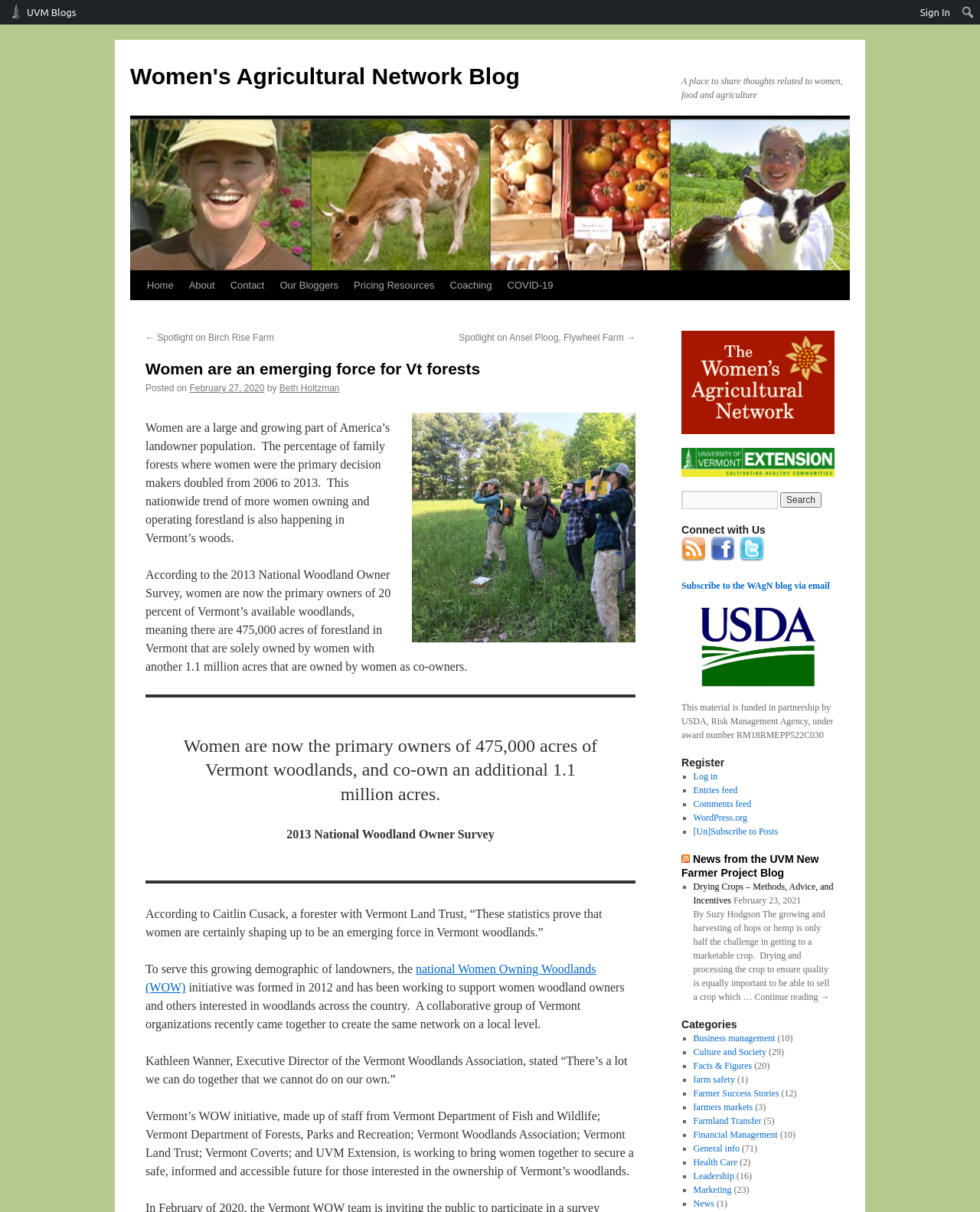Provide an in-depth caption for the contents of the webpage.

The webpage is about the Women's Agricultural Network Blog, with a focus on women's role in Vermont's forests. At the top, there is a navigation menu with links to "UVM Blogs", "Sign In", and a search bar. Below this, there is a header section with the blog's title, a brief description, and an image.

The main content area is divided into several sections. The first section has a heading "Women are an emerging force for Vt forests" and features a figure with an image of women at an outdoor workshop. The text below discusses the growing trend of women owning and operating forestland in Vermont and the United States.

The next section has a blockquote with a statistic about women's ownership of Vermont woodlands, followed by a quote from a forester with the Vermont Land Trust. The text then discusses the national Women Owning Woodlands (WOW) initiative and its local counterpart in Vermont, which aims to support women woodland owners.

The page also features a sidebar on the right with various links and information, including a "Connect with Us" section, a search bar, and links to social media profiles. There are also links to subscribe to the blog via email, register, and log in.

At the bottom of the page, there are sections for "RSS News from the UVM New Farmer Project Blog" and "Categories", with links to related articles and categories such as "Business management" and "Culture and Society".